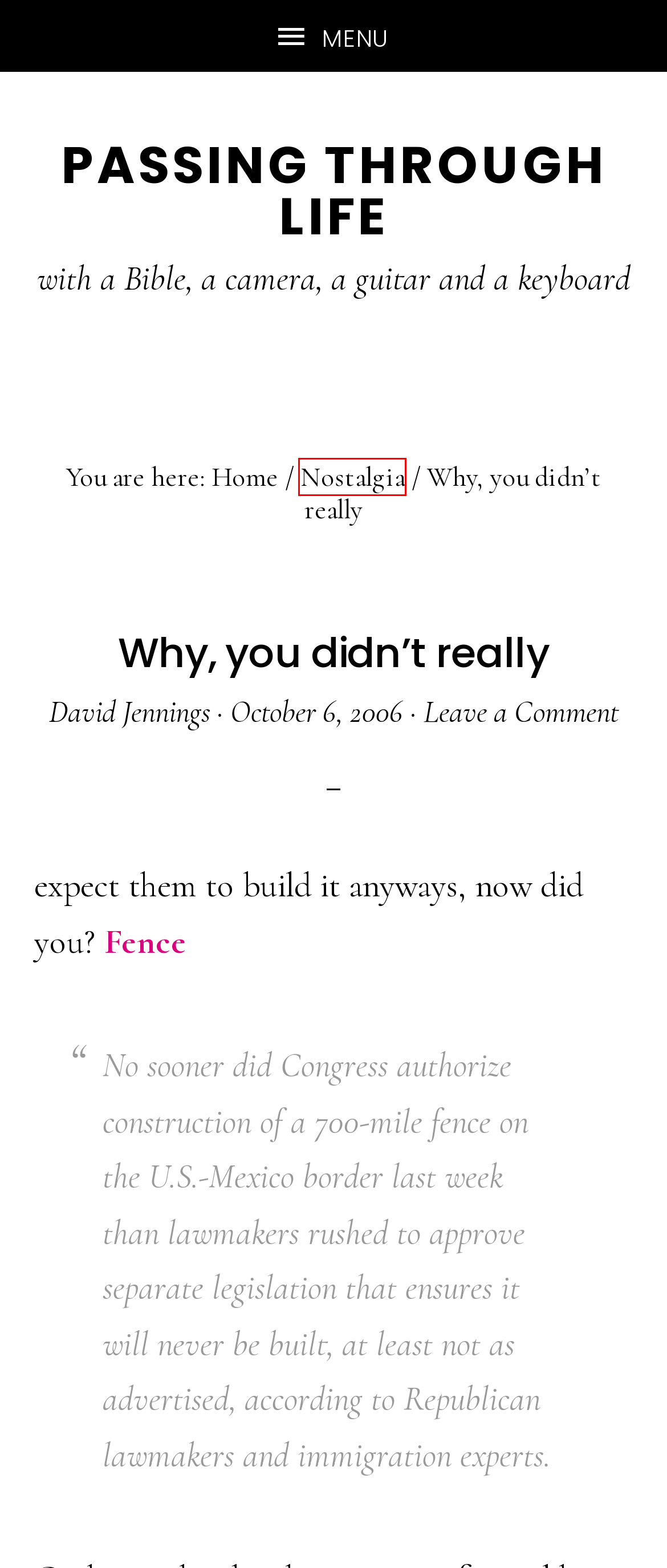You have a screenshot of a webpage with an element surrounded by a red bounding box. Choose the webpage description that best describes the new page after clicking the element inside the red bounding box. Here are the candidates:
A. Fuji Velvia 50 (expired)
B. WordPress Themes by StudioPress
C. Rollei 35
D. Olympus XA
E. SMC 50mm f1.4
F. Nostalgia
G. passing through life – with a Bible, a camera, a guitar and a keyboard
H. David Jennings

F